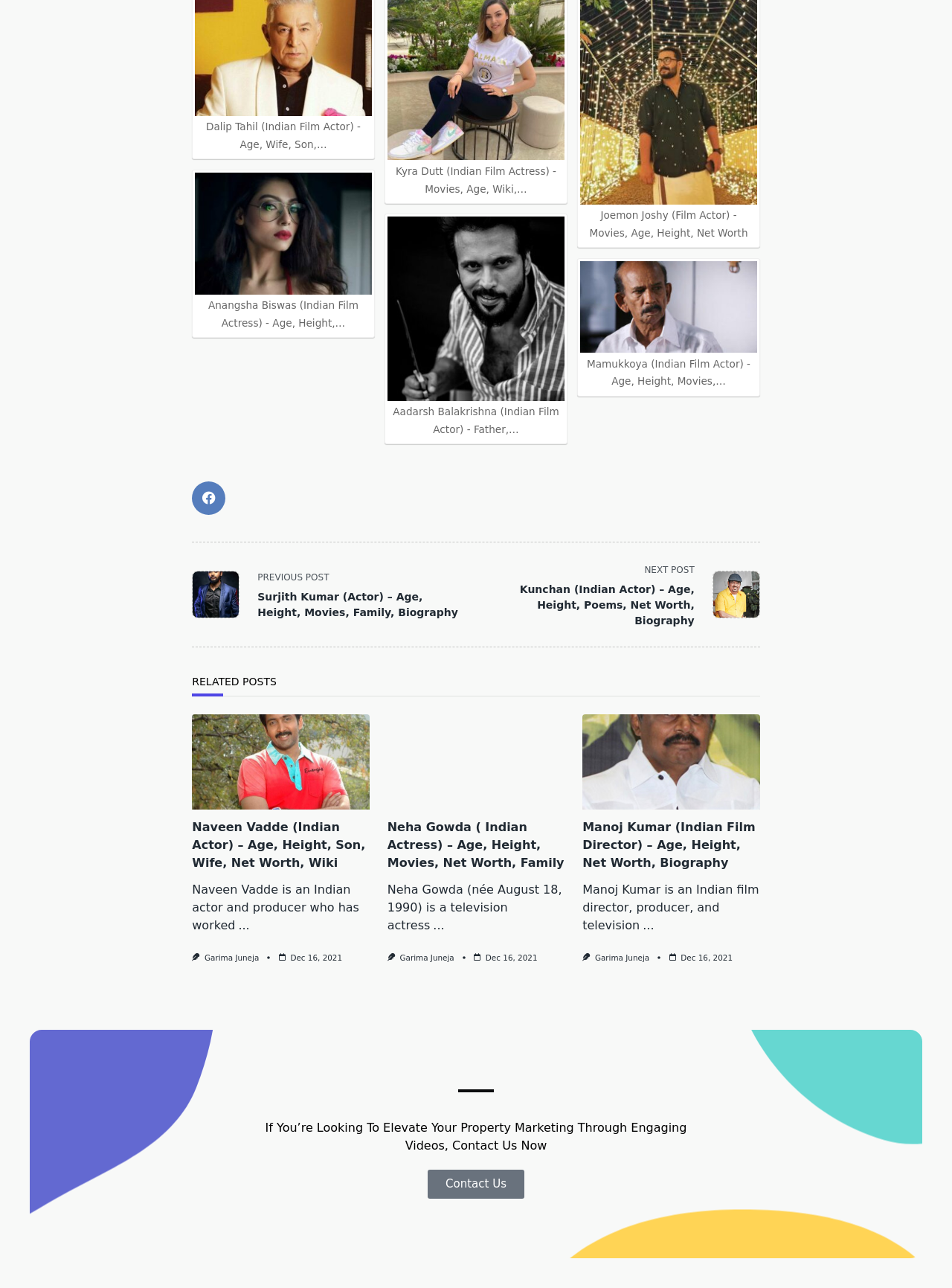Find the bounding box coordinates of the element you need to click on to perform this action: 'View Anangsha Biswas's profile'. The coordinates should be represented by four float values between 0 and 1, in the format [left, top, right, bottom].

[0.205, 0.134, 0.39, 0.258]